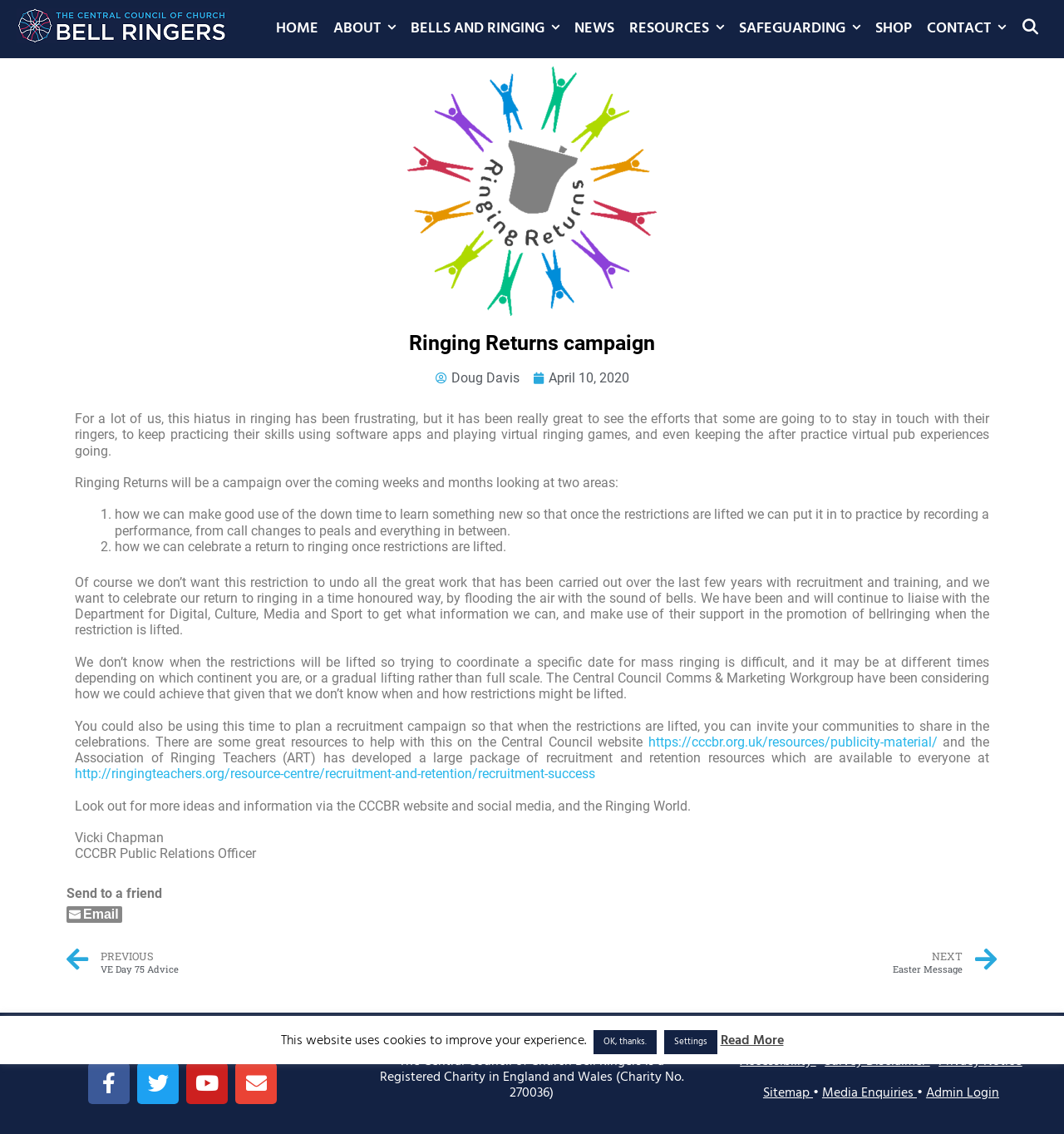What is the role of Vicki Chapman?
Answer the question with a single word or phrase by looking at the picture.

CCCBR Public Relations Officer